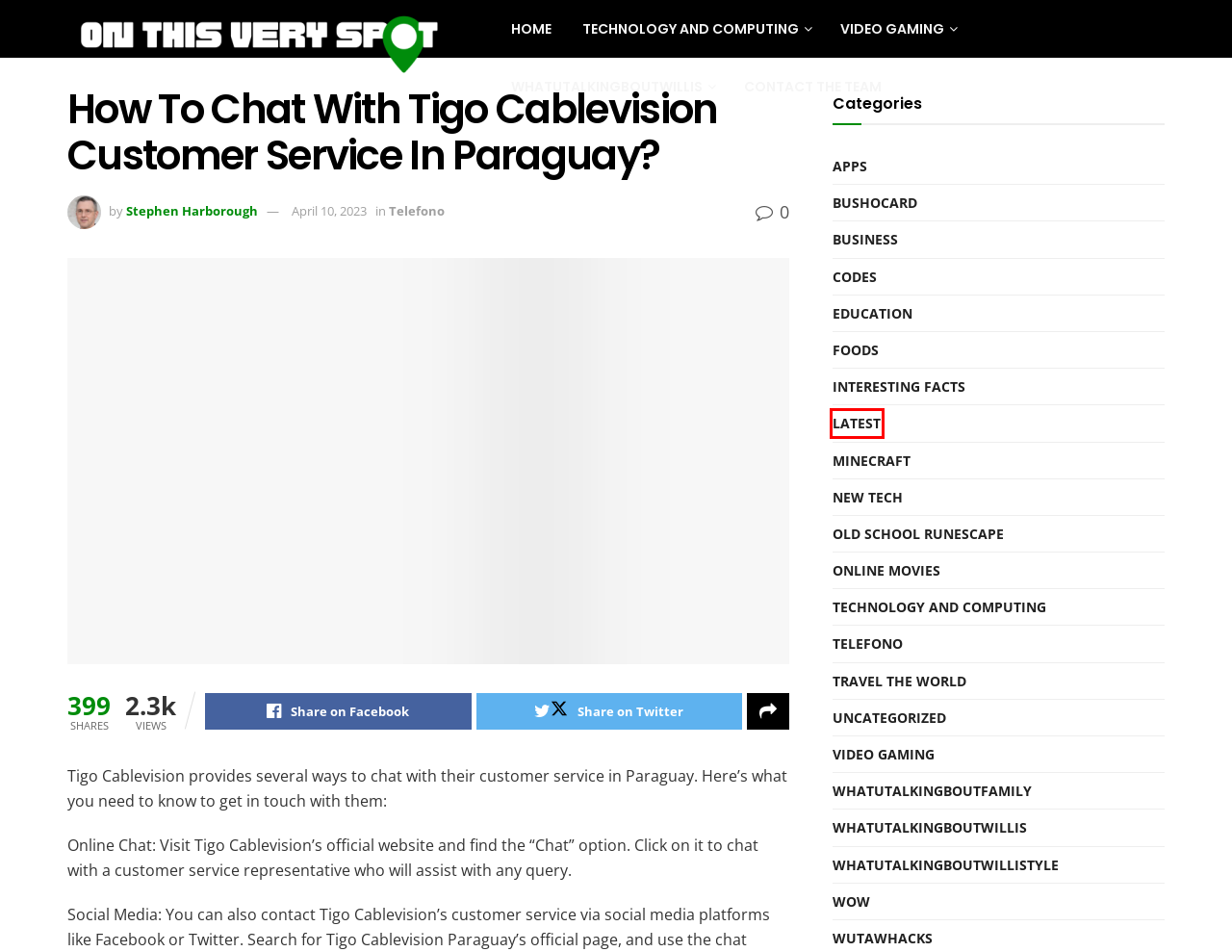Look at the screenshot of a webpage with a red bounding box and select the webpage description that best corresponds to the new page after clicking the element in the red box. Here are the options:
A. wow Archives - On This Very Spot
B. Contact The Team - On This Very Spot
C. Telefono Archives - On This Very Spot
D. Having Trouble With Your Netflix Account? Try Using The Link Below! - On This Very Spot
E. Latest Archives - On This Very Spot
F. Business Archives - On This Very Spot
G. Video Gaming Archives - On This Very Spot
H. Education Archives - On This Very Spot

E